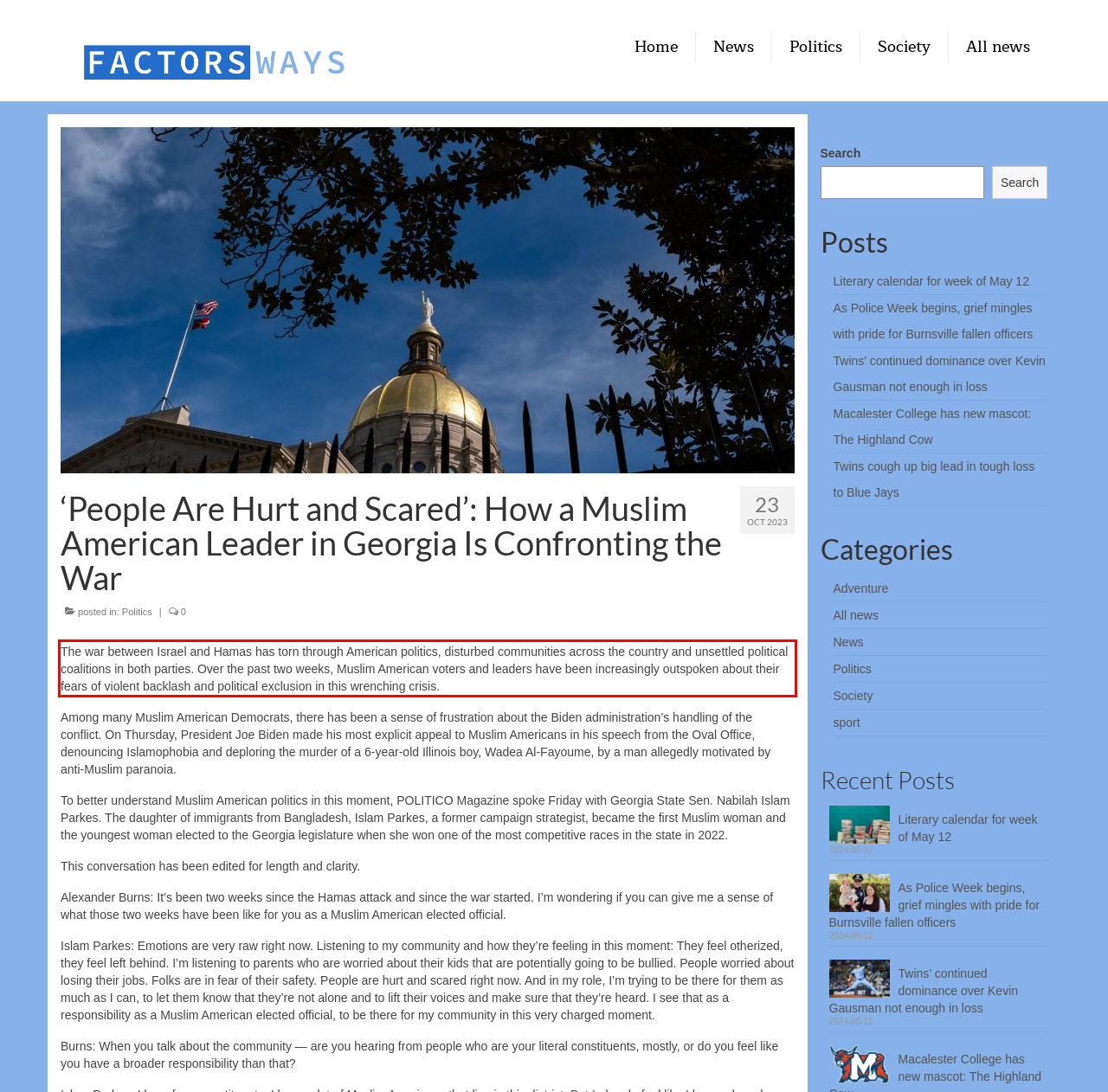Your task is to recognize and extract the text content from the UI element enclosed in the red bounding box on the webpage screenshot.

The war between Israel and Hamas has torn through American politics, disturbed communities across the country and unsettled political coalitions in both parties. Over the past two weeks, Muslim American voters and leaders have been increasingly outspoken about their fears of violent backlash and political exclusion in this wrenching crisis.